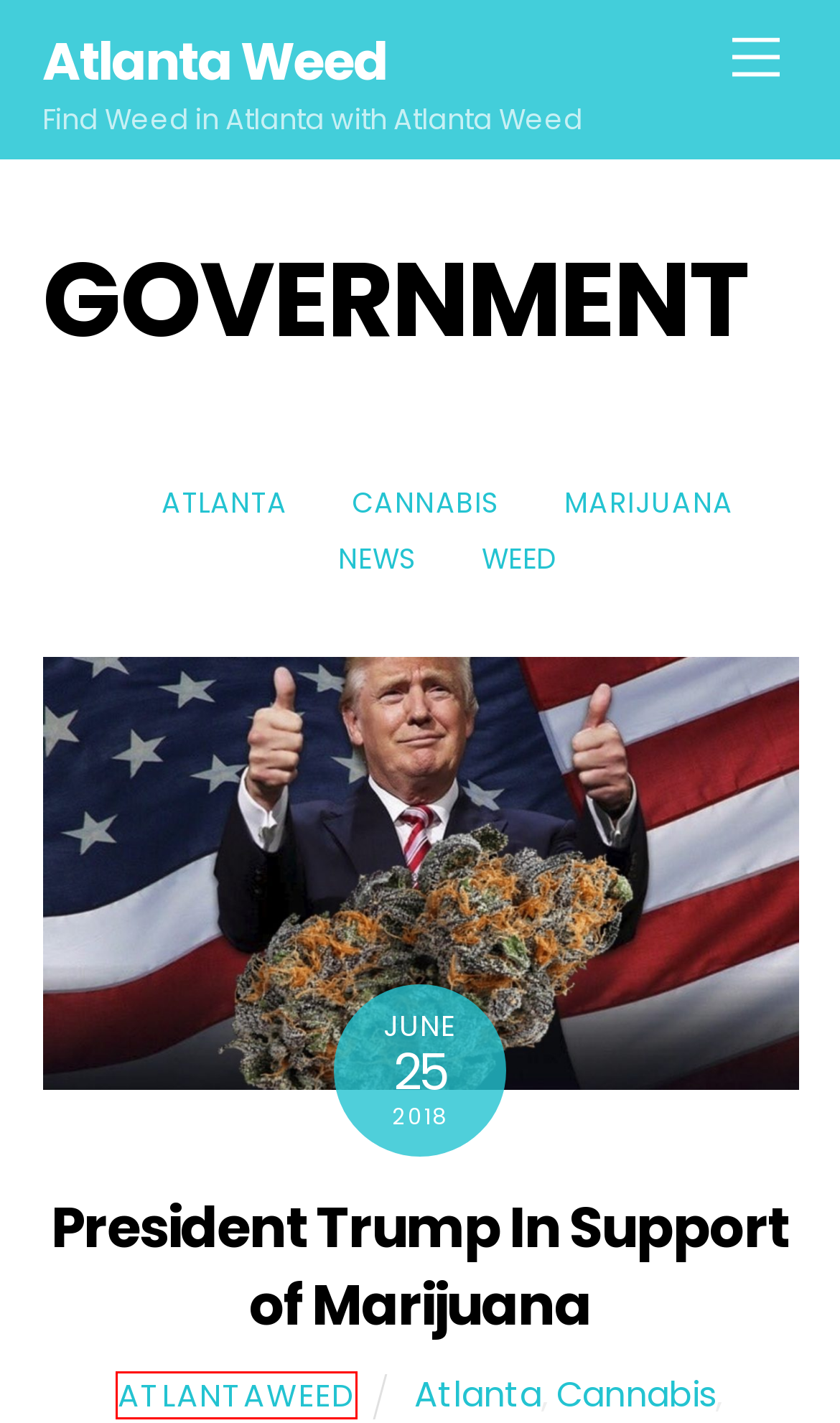Review the screenshot of a webpage containing a red bounding box around an element. Select the description that best matches the new webpage after clicking the highlighted element. The options are:
A. Atlanta Weed - Find Weed in Atlanta, GA Near Me!
B. News Archives - Atlanta Weed
C. Weed Archives - Atlanta Weed
D. atlantaweed, Author at Atlanta Weed
E. President Trump In Support of Marijuana - Atlanta Weed
F. Cannabis Archives - Atlanta Weed
G. Marijuana Archives - Atlanta Weed
H. Atlanta Archives - Atlanta Weed

D